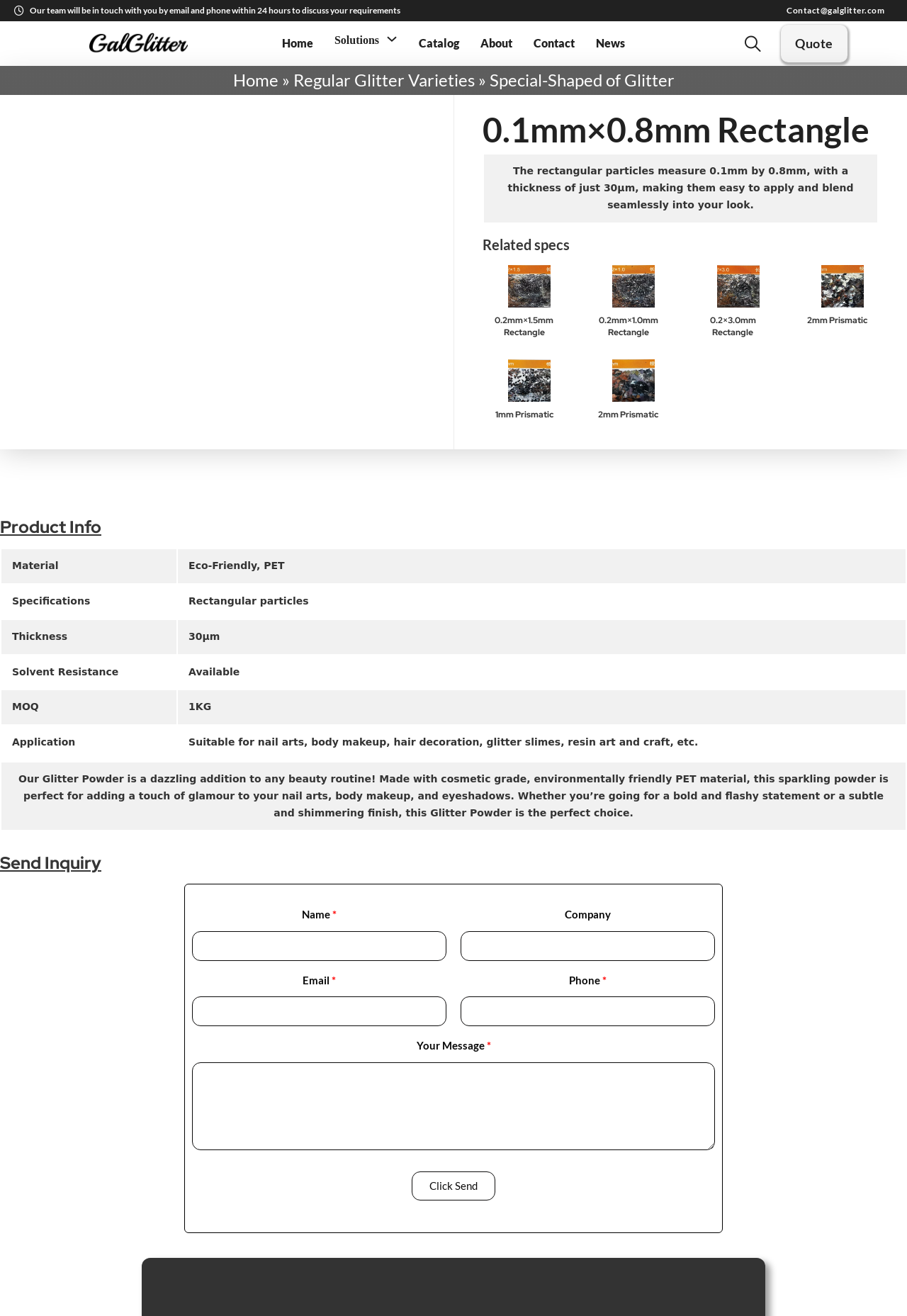Find the bounding box coordinates of the element I should click to carry out the following instruction: "Click the 'Galglitter Wholesale' link".

[0.066, 0.023, 0.239, 0.044]